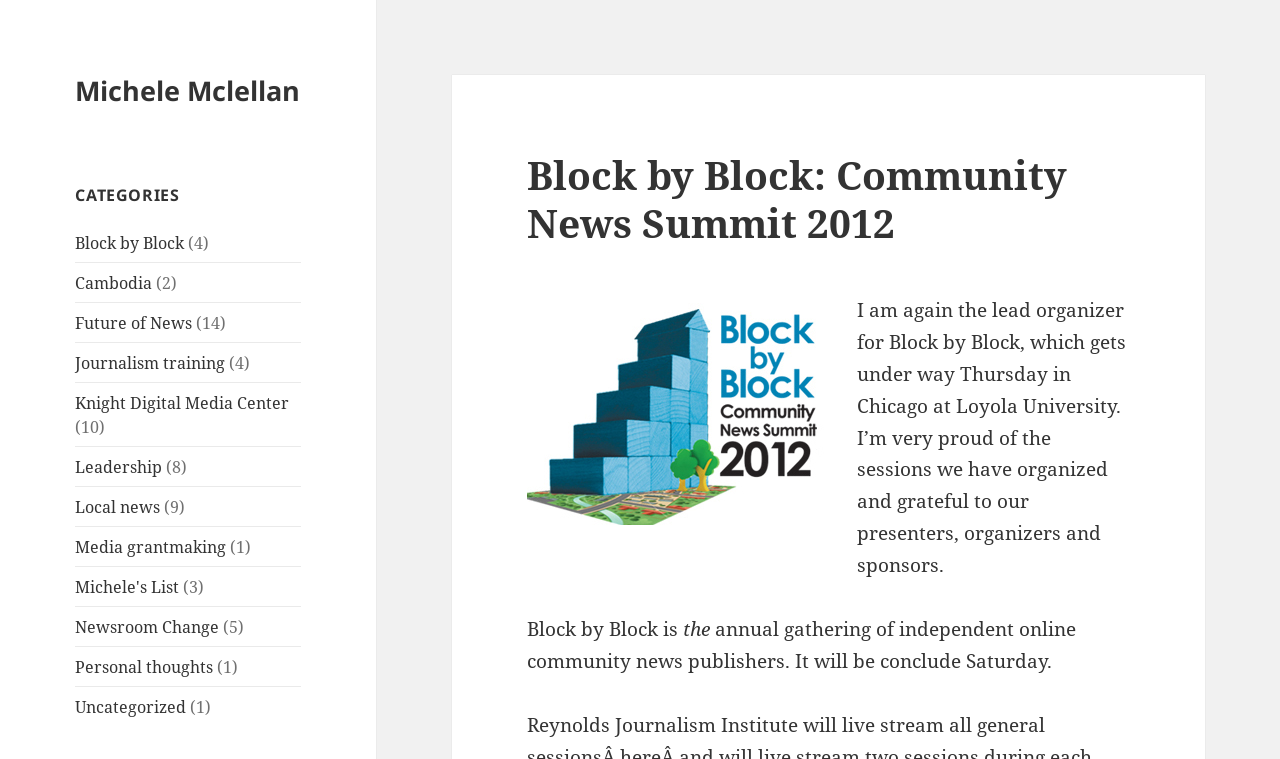Find the bounding box coordinates for the area that must be clicked to perform this action: "Search Homebase".

None